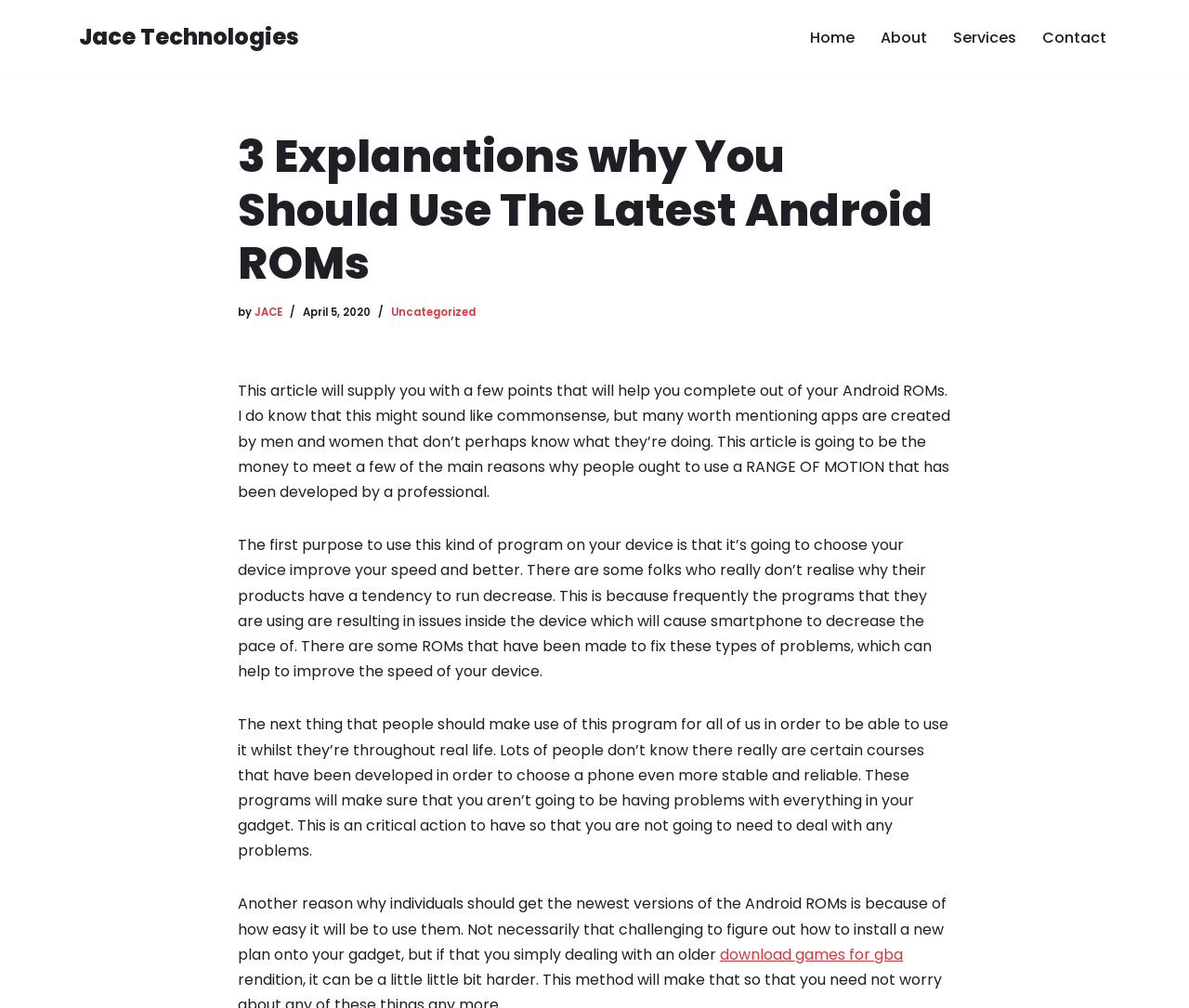Find and provide the bounding box coordinates for the UI element described here: "Skip to content". The coordinates should be given as four float numbers between 0 and 1: [left, top, right, bottom].

[0.0, 0.029, 0.023, 0.048]